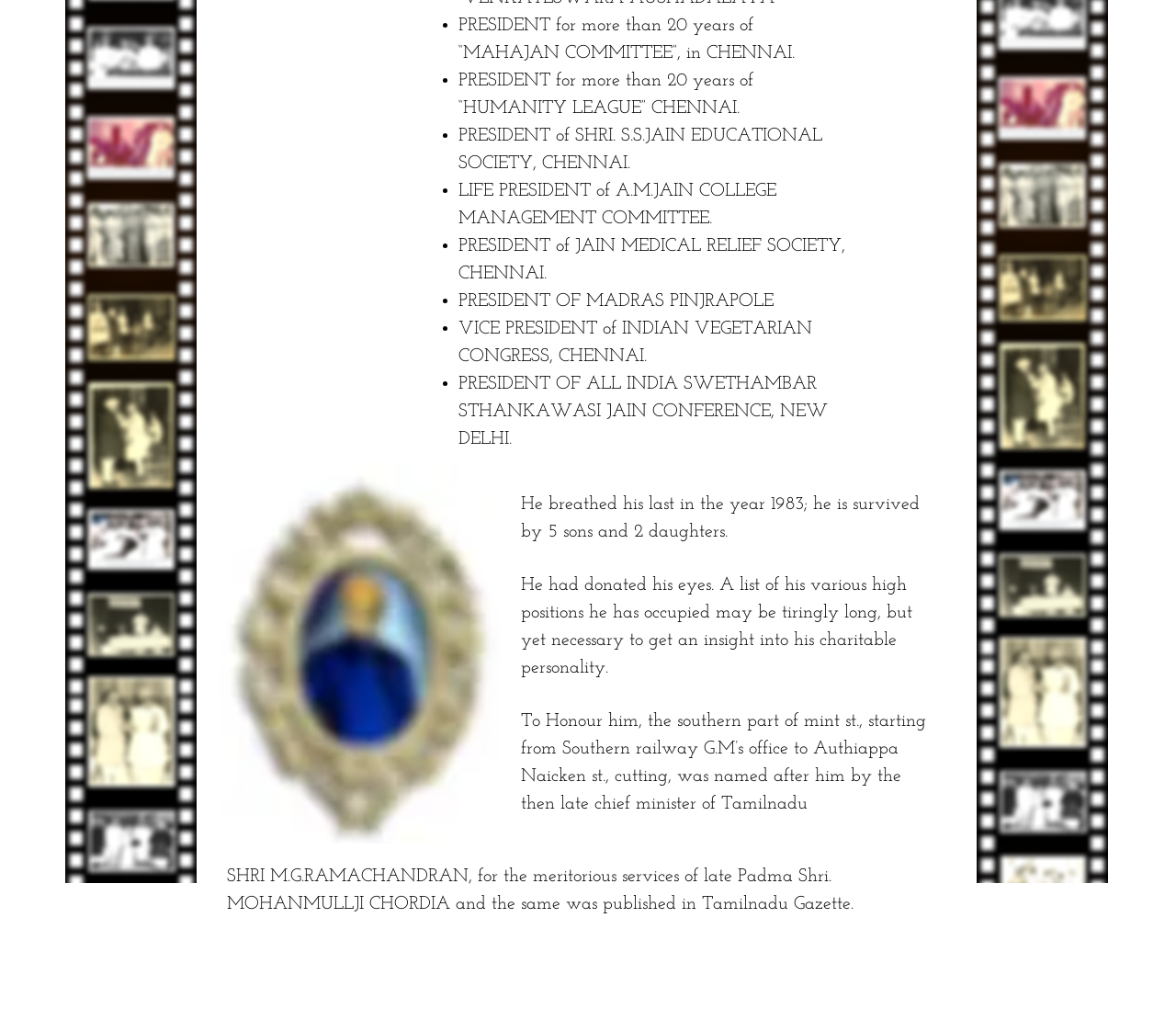How many children did Mohanmullji Chordia have?
Look at the image and respond with a one-word or short-phrase answer.

5 sons and 2 daughters